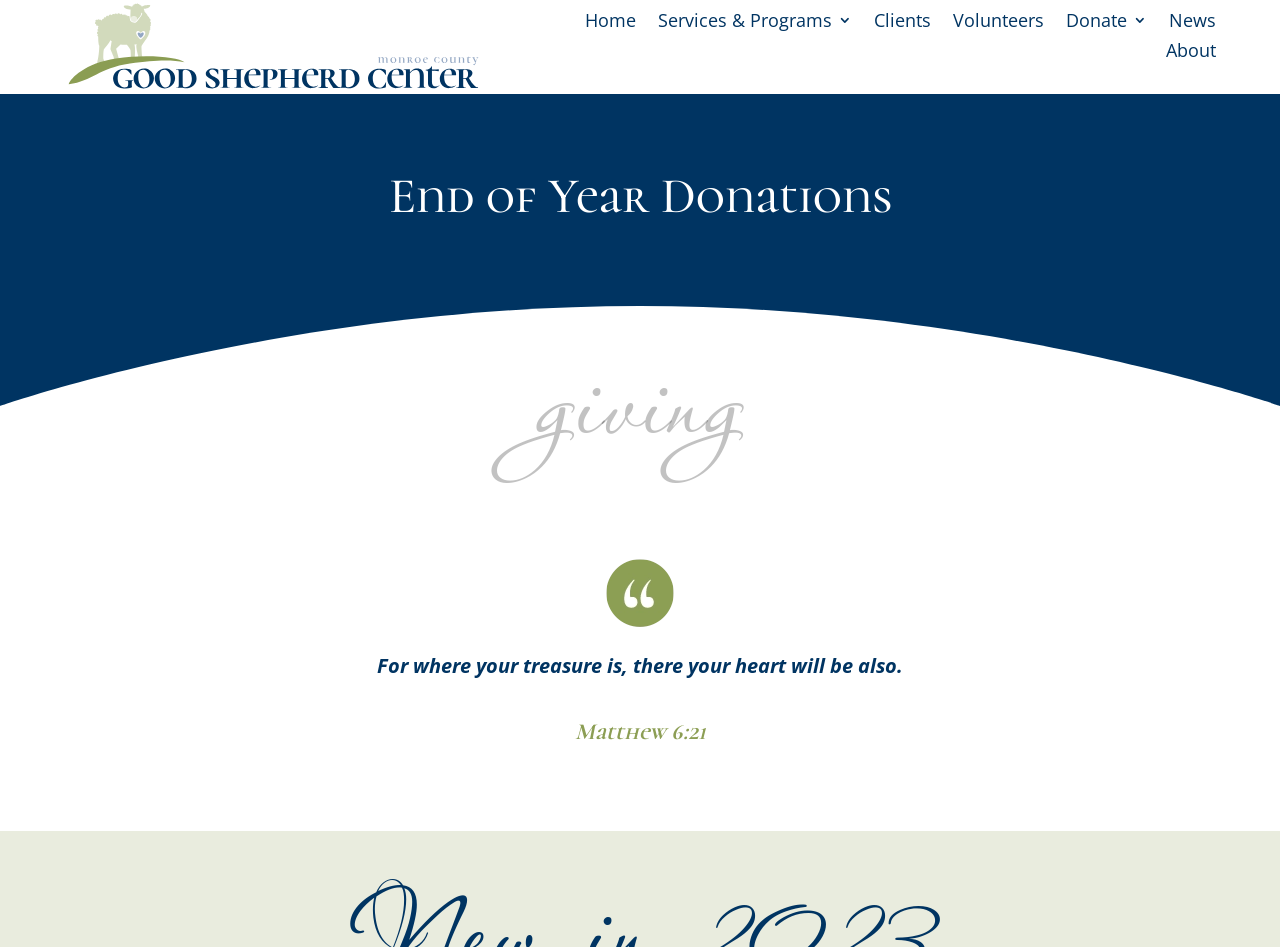Please find and report the primary heading text from the webpage.

End of Year Donations